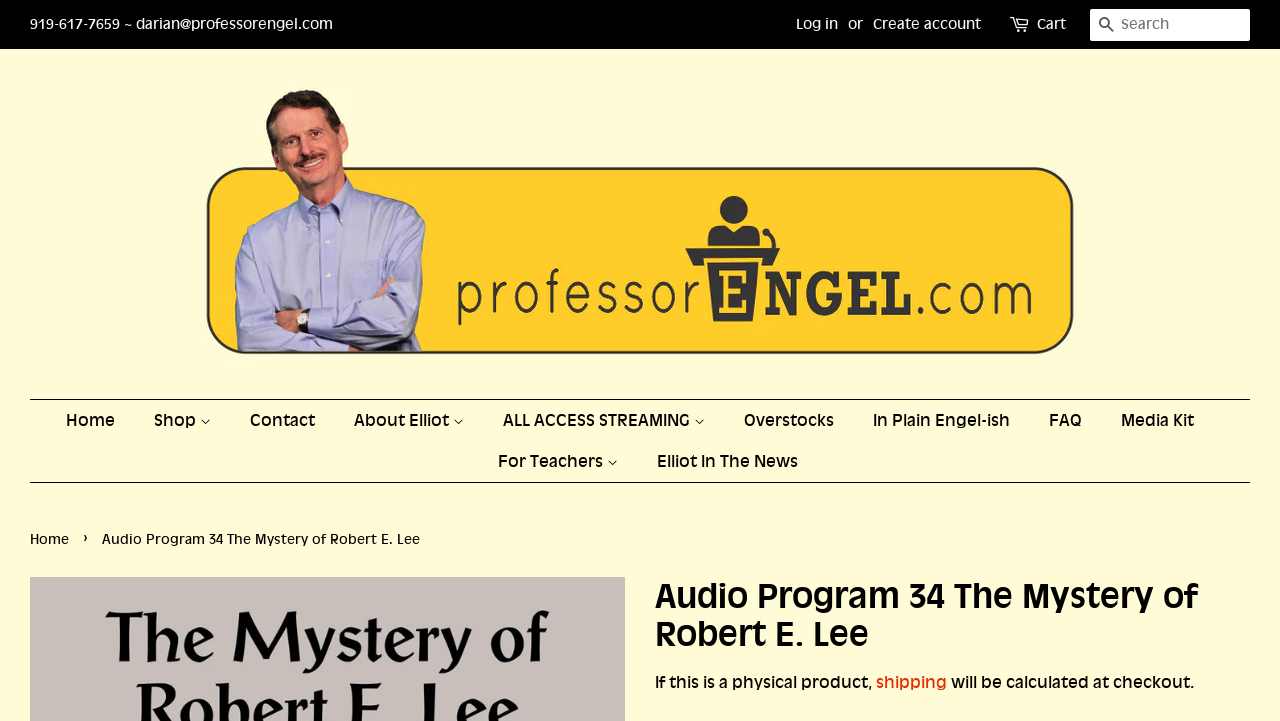Locate the bounding box of the UI element described by: "In Plain Engel-ish" in the given webpage screenshot.

[0.67, 0.555, 0.805, 0.612]